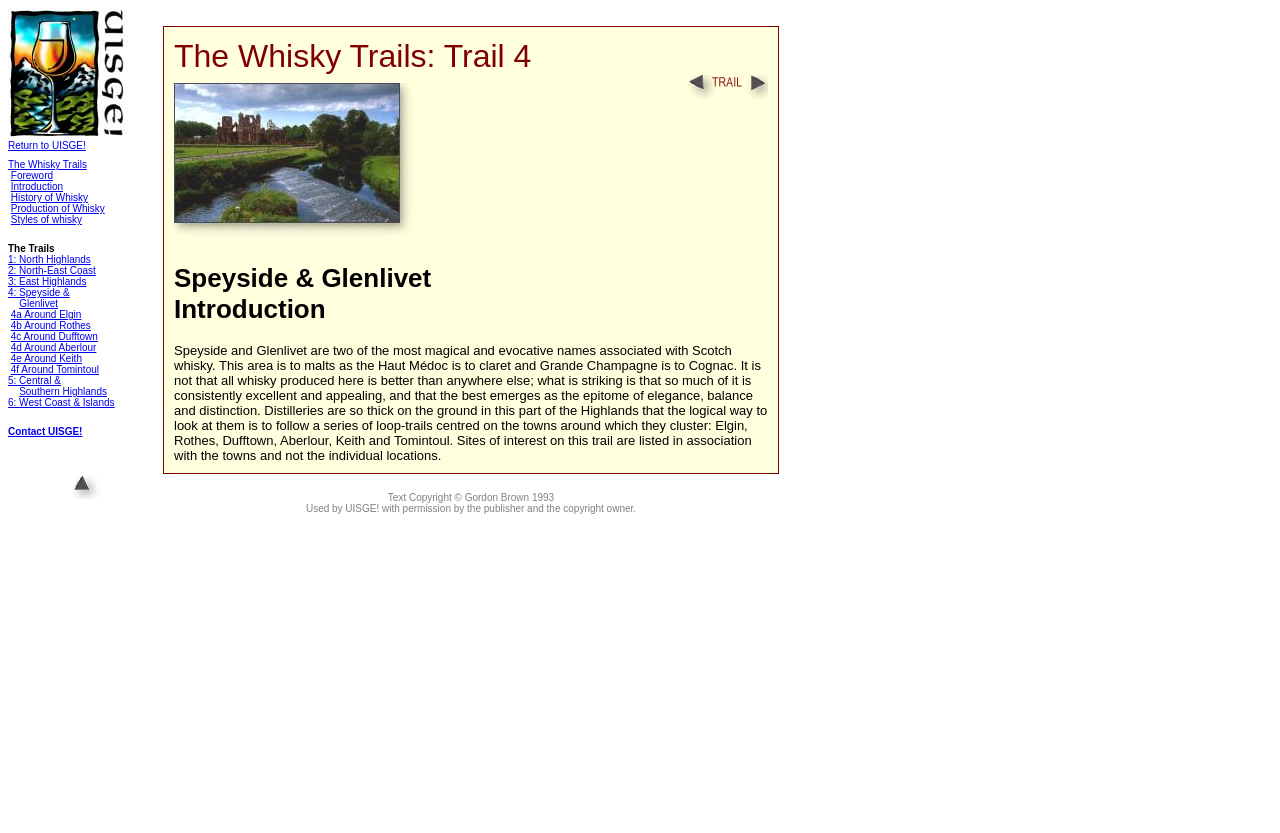What is the epitome of elegance, balance, and distinction?
Give a comprehensive and detailed explanation for the question.

According to the paragraph under the heading 'Speyside & Glenlivet Introduction', the best whisky emerges as the epitome of elegance, balance, and distinction.